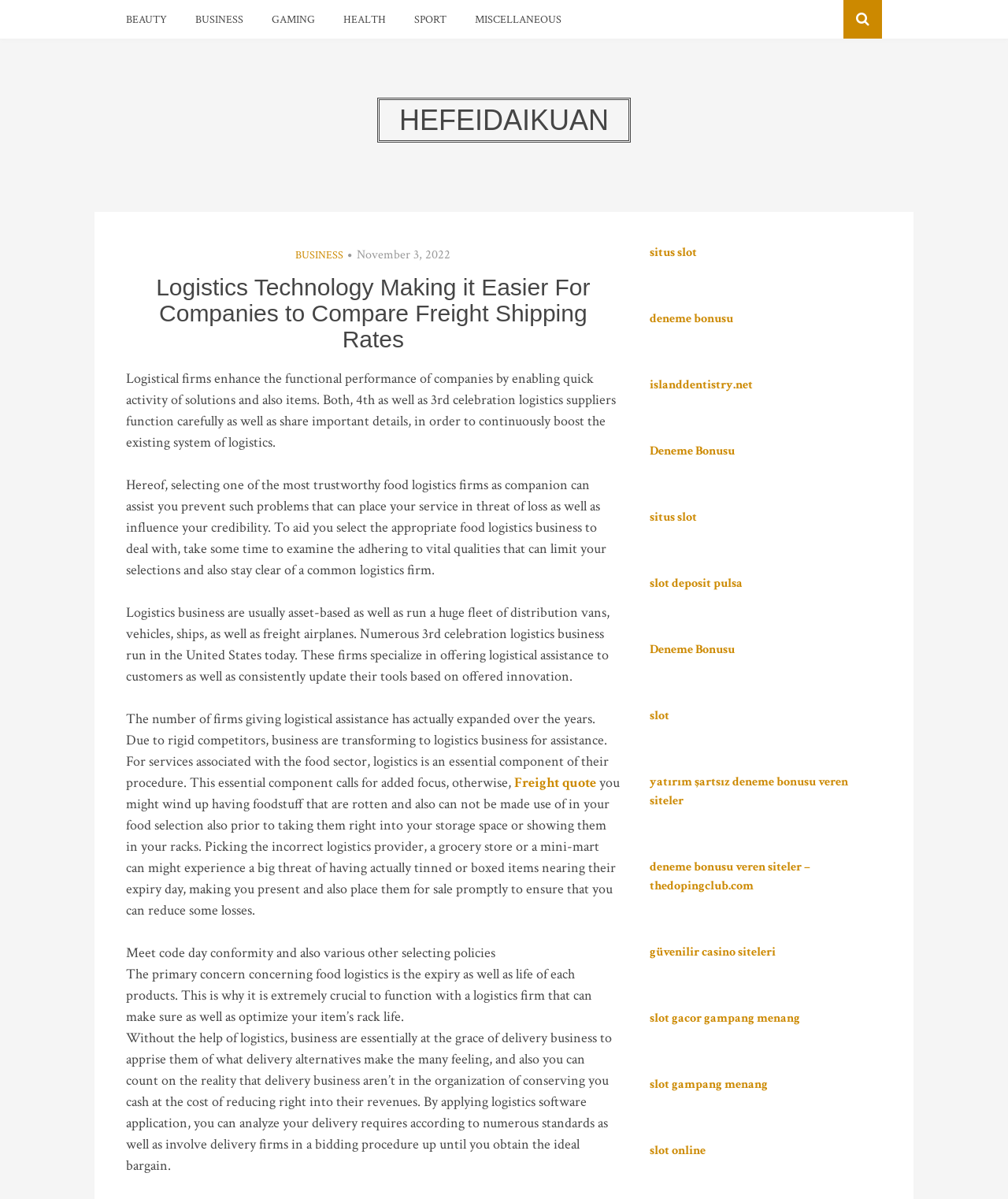Can you provide the bounding box coordinates for the element that should be clicked to implement the instruction: "Get a freight quote"?

[0.51, 0.663, 0.591, 0.678]